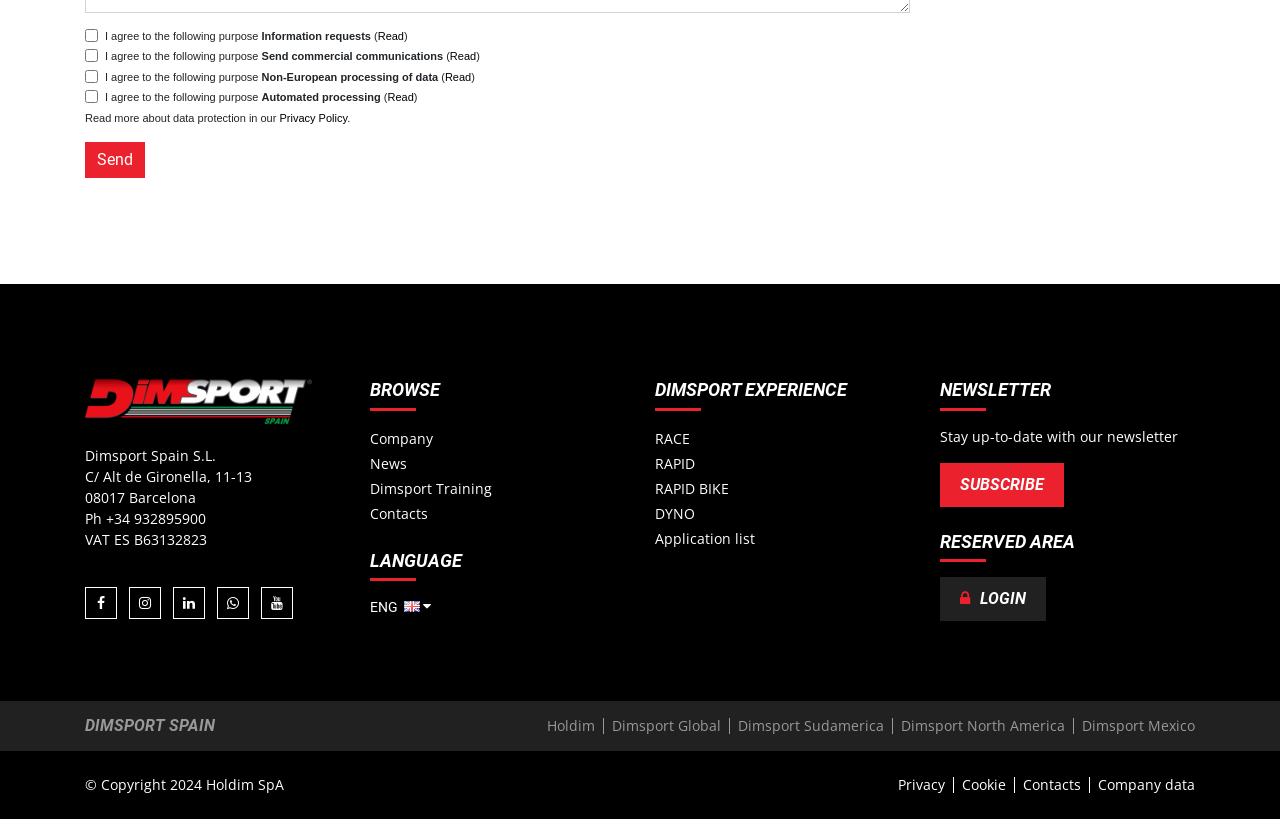Provide the bounding box coordinates for the UI element that is described by this text: "Dimsport North America". The coordinates should be in the form of four float numbers between 0 and 1: [left, top, right, bottom].

[0.704, 0.874, 0.832, 0.898]